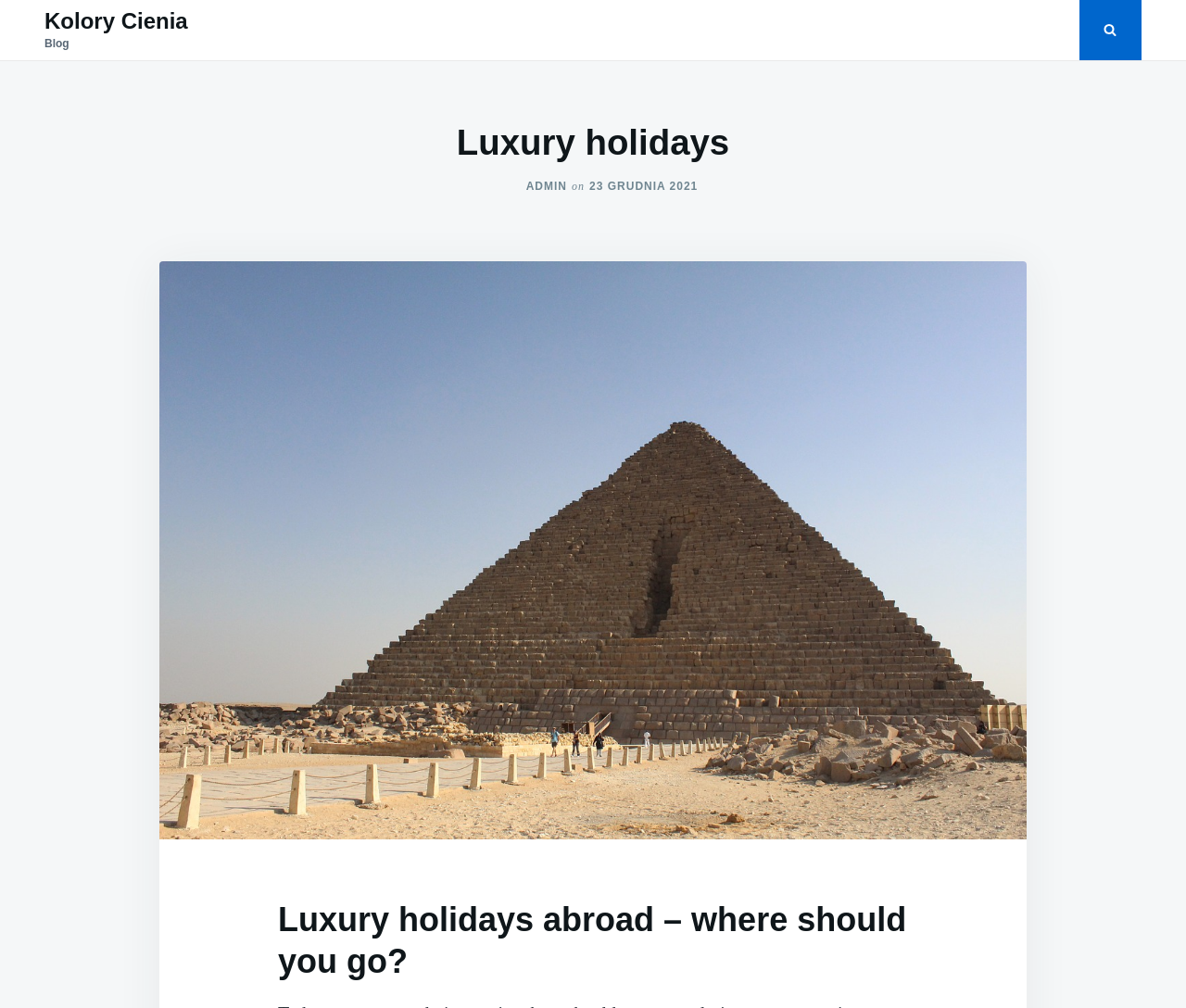How many links are in the top navigation menu?
Can you provide a detailed and comprehensive answer to the question?

I counted the number of link elements in the top navigation menu and found two links: 'Kolory Cienia' and 'Blog'.